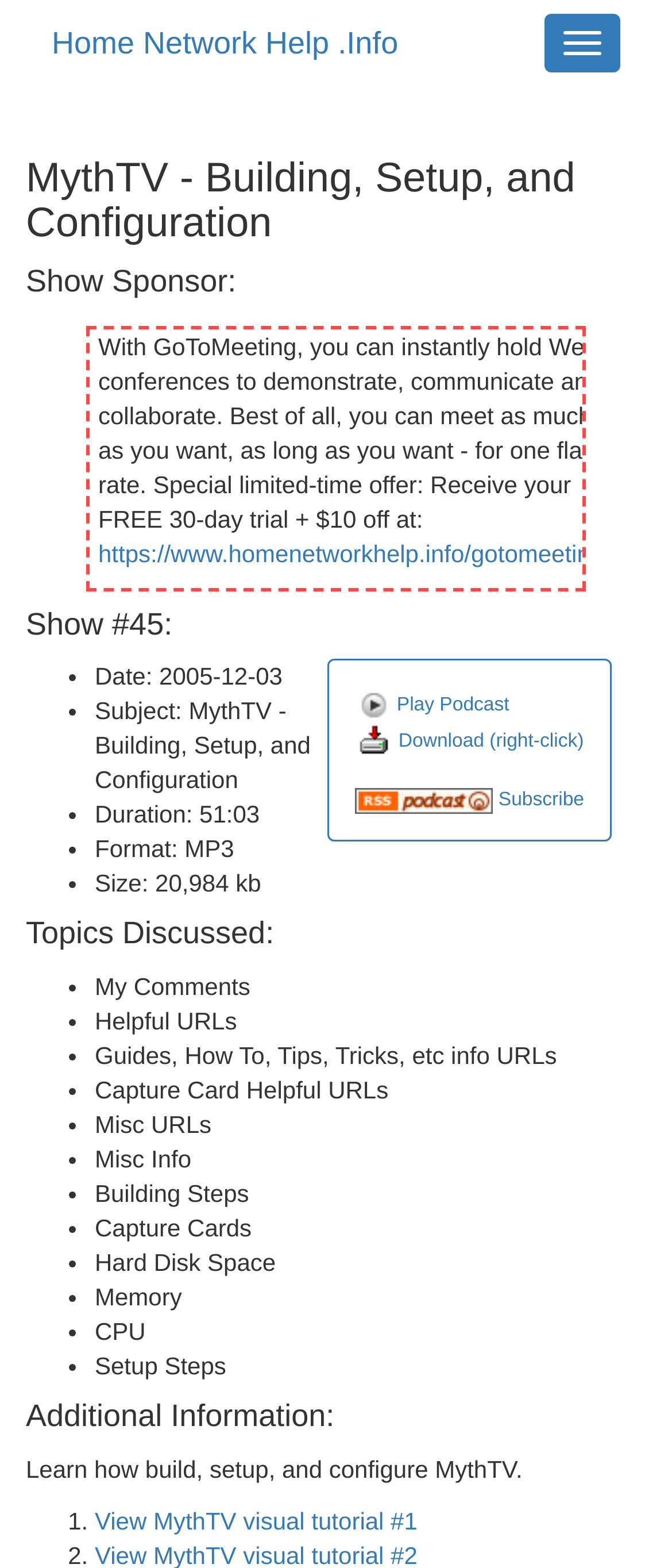What is the format of the podcast?
Please give a detailed and elaborate answer to the question.

The format of the podcast can be determined by looking at the static text 'Format: MP3'.